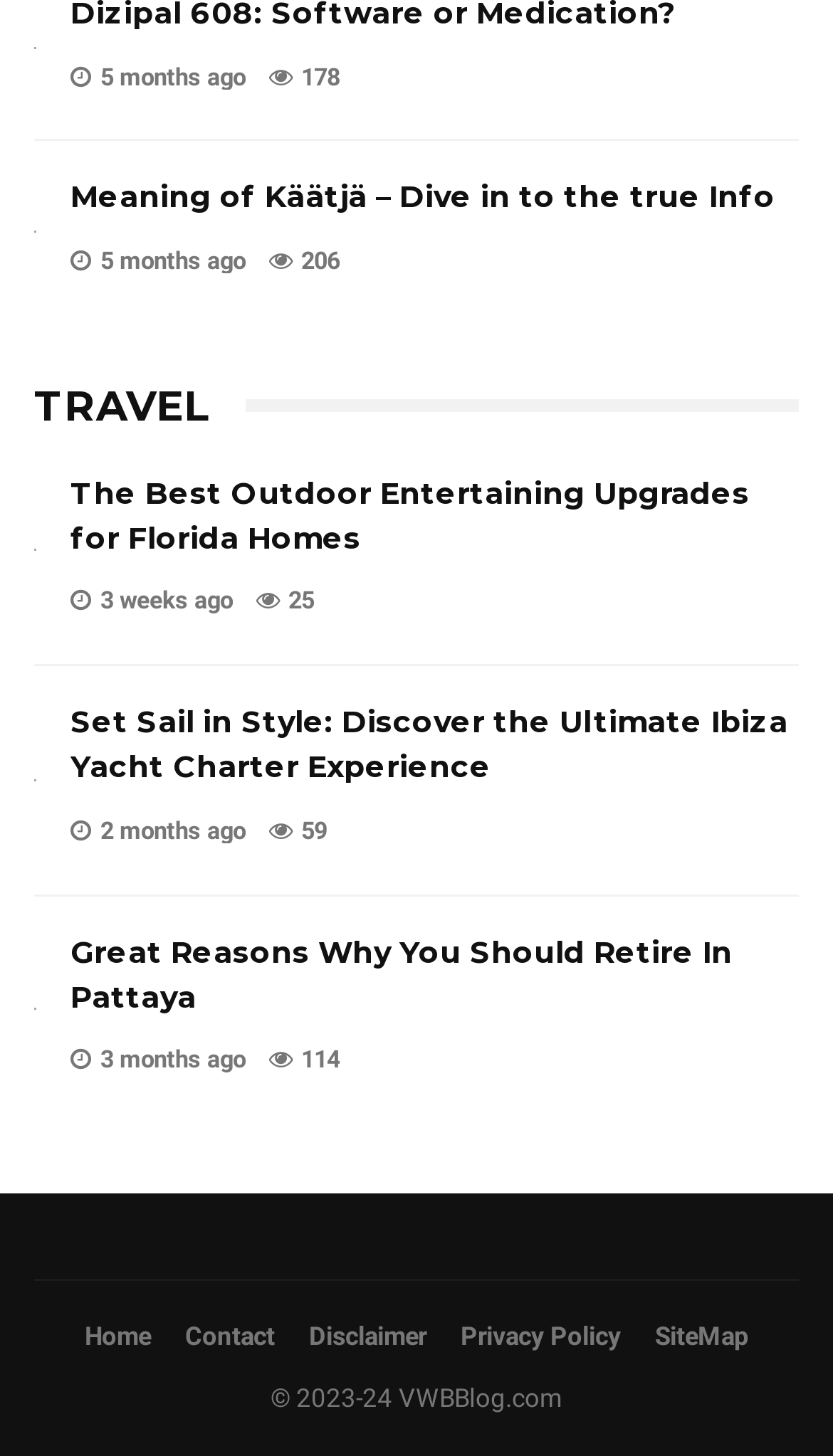Extract the bounding box coordinates for the UI element described as: "Privacy Policy".

[0.532, 0.903, 0.765, 0.934]